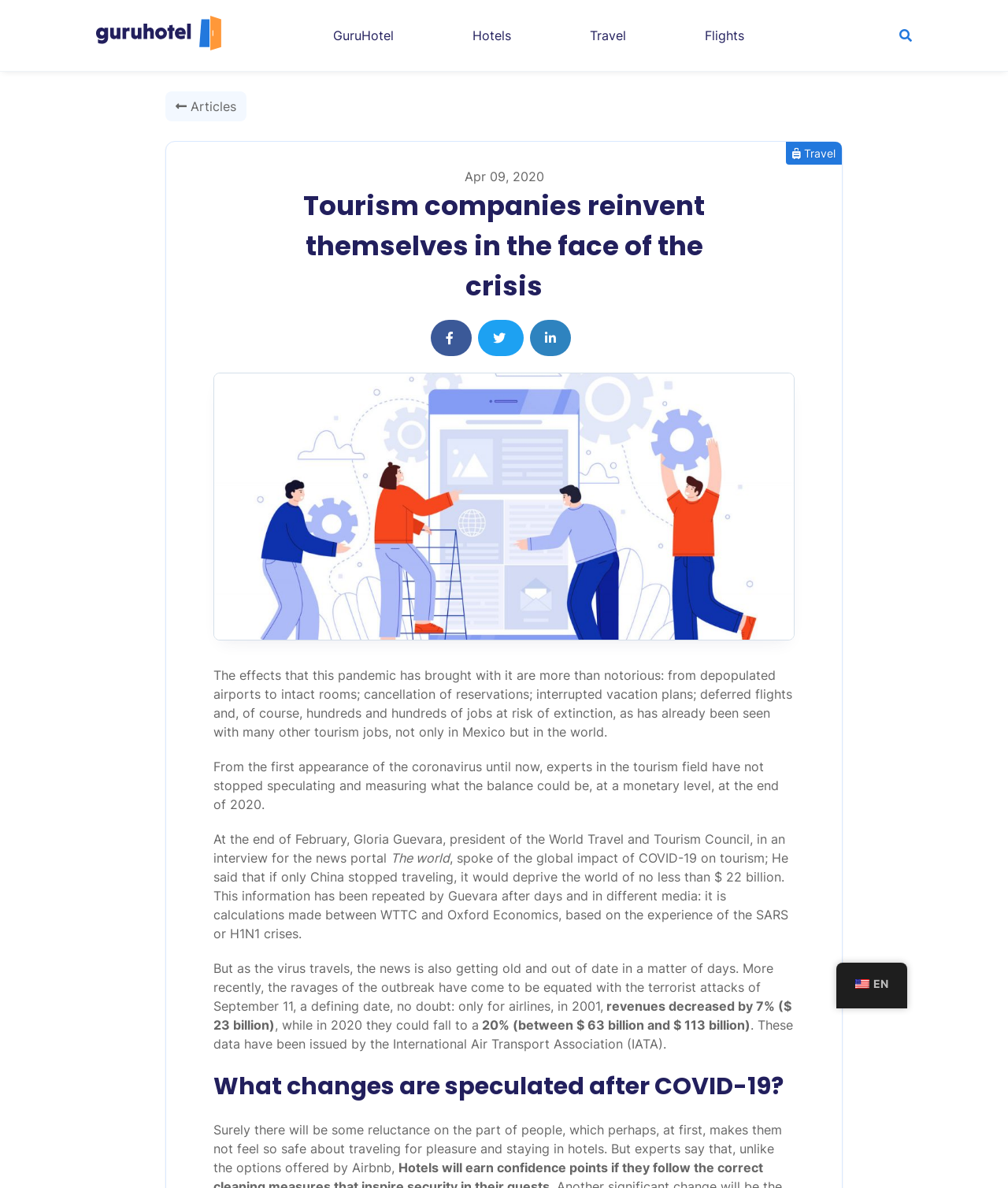Please identify the bounding box coordinates for the region that you need to click to follow this instruction: "Read articles".

[0.164, 0.077, 0.244, 0.102]